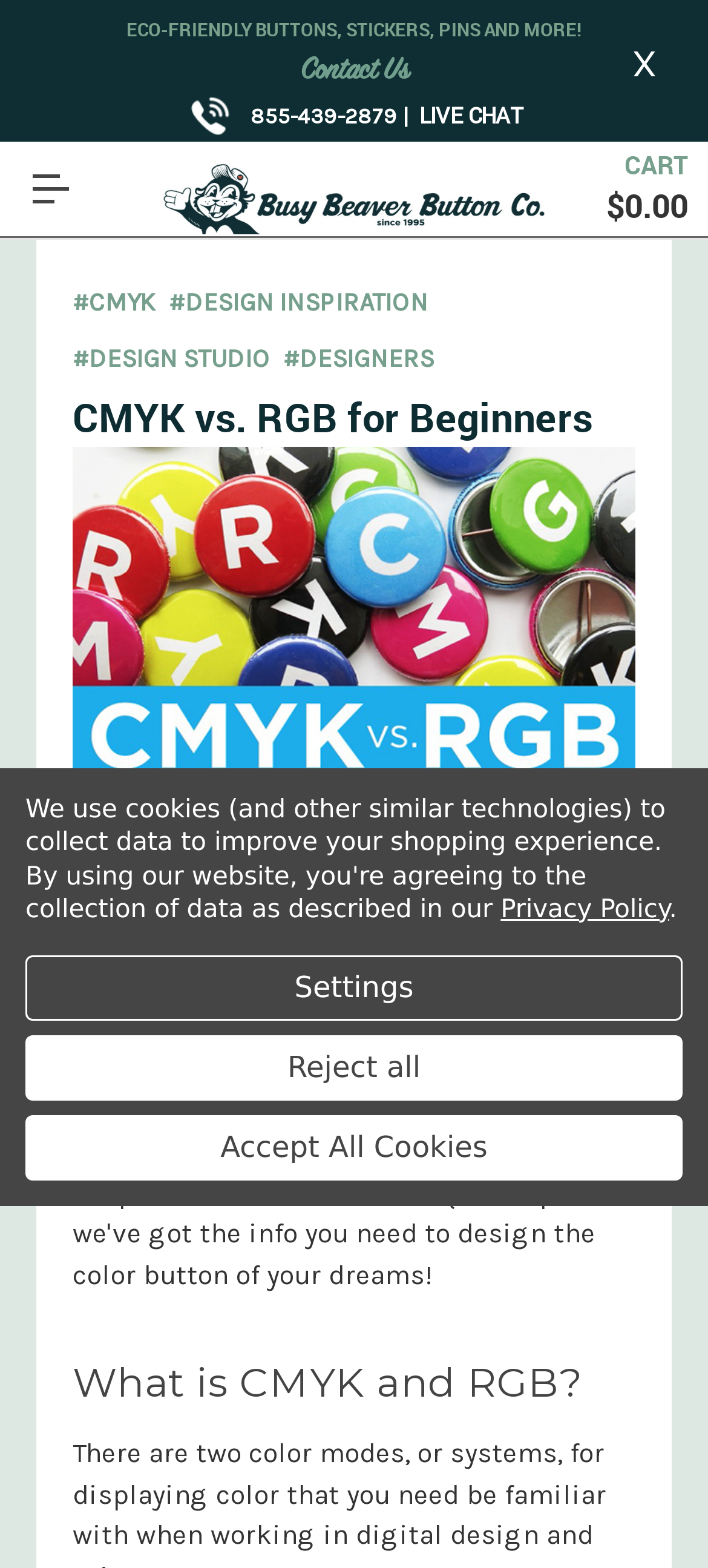Find and specify the bounding box coordinates that correspond to the clickable region for the instruction: "Explore Real Estate".

None